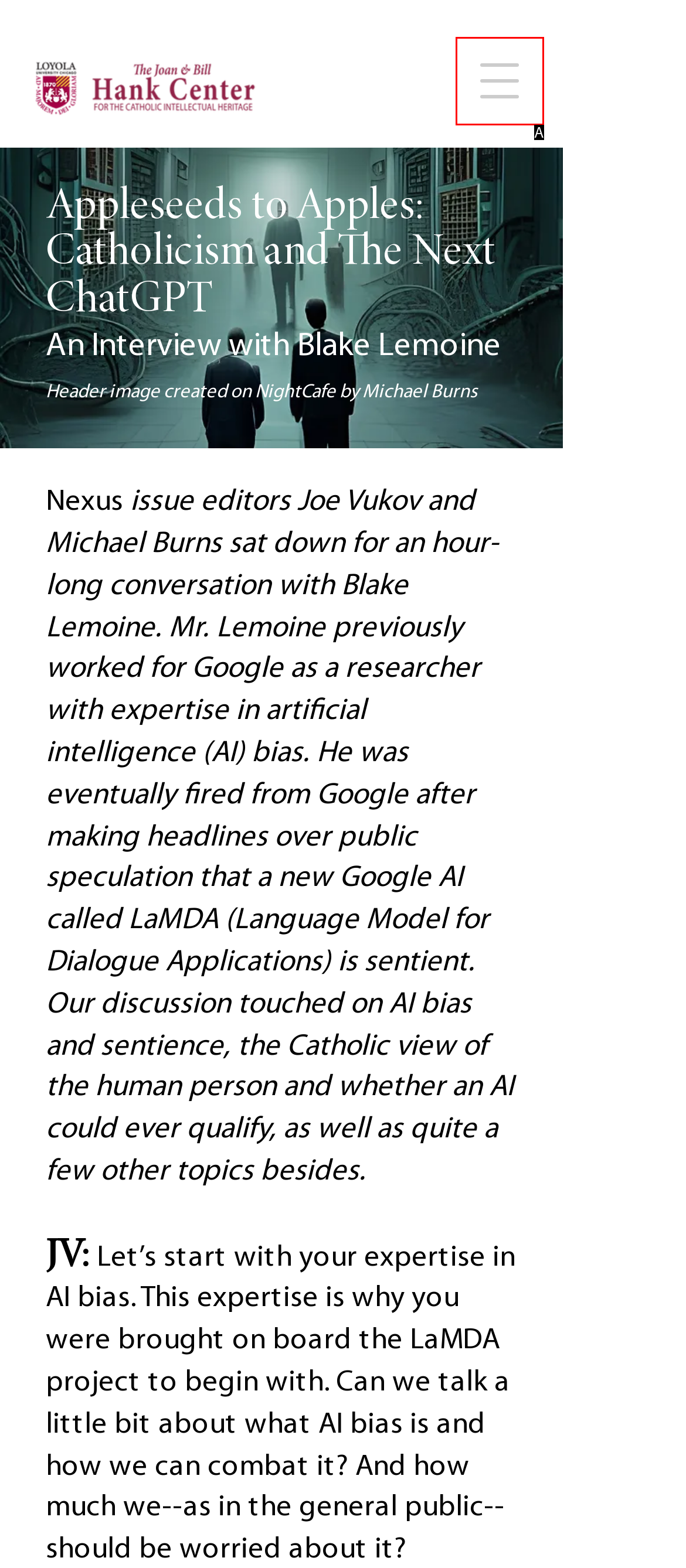Choose the letter of the UI element that aligns with the following description: aria-label="Open navigation menu"
State your answer as the letter from the listed options.

A